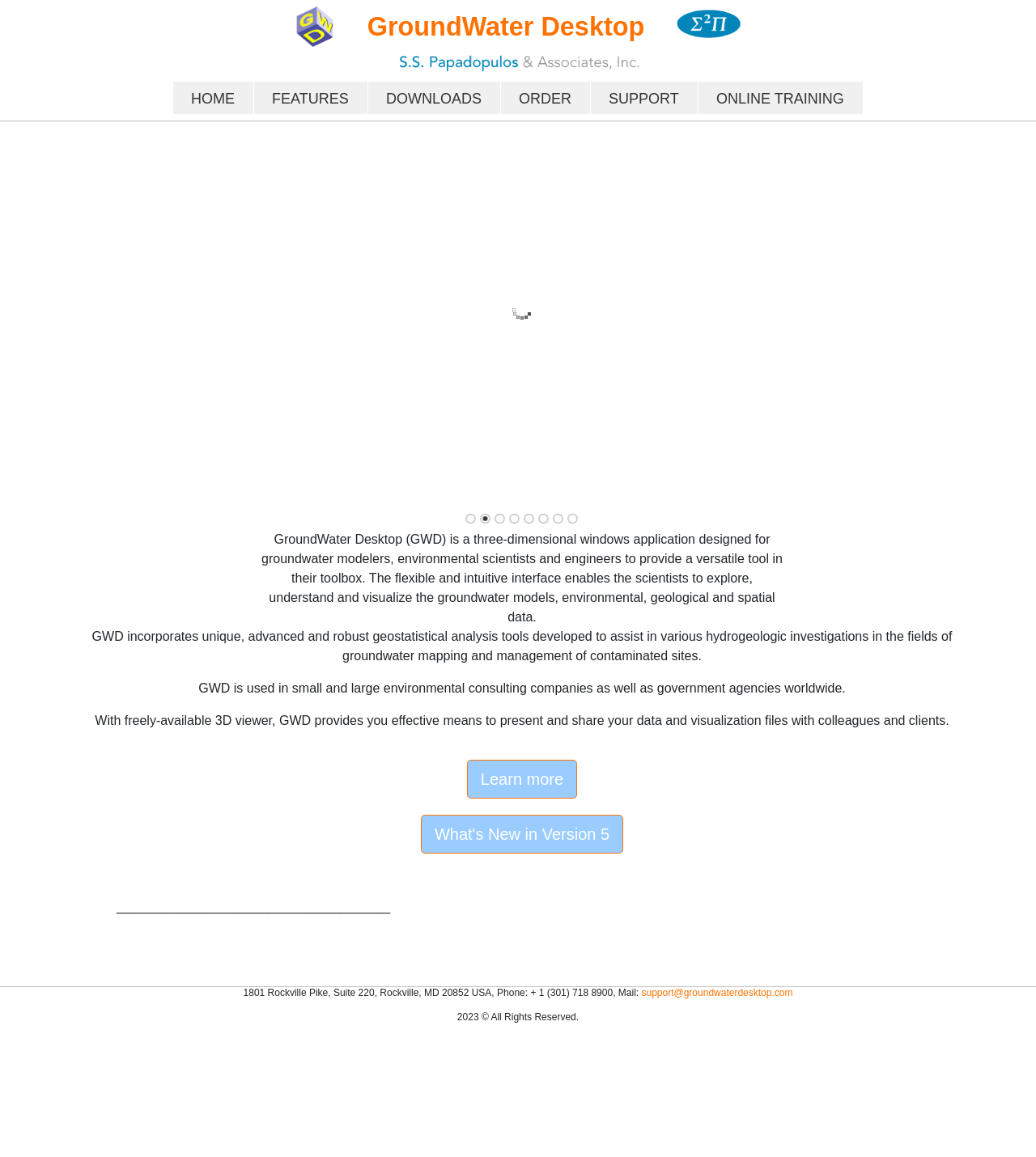Given the element description "ONLINE TRAINING" in the screenshot, predict the bounding box coordinates of that UI element.

[0.674, 0.071, 0.832, 0.099]